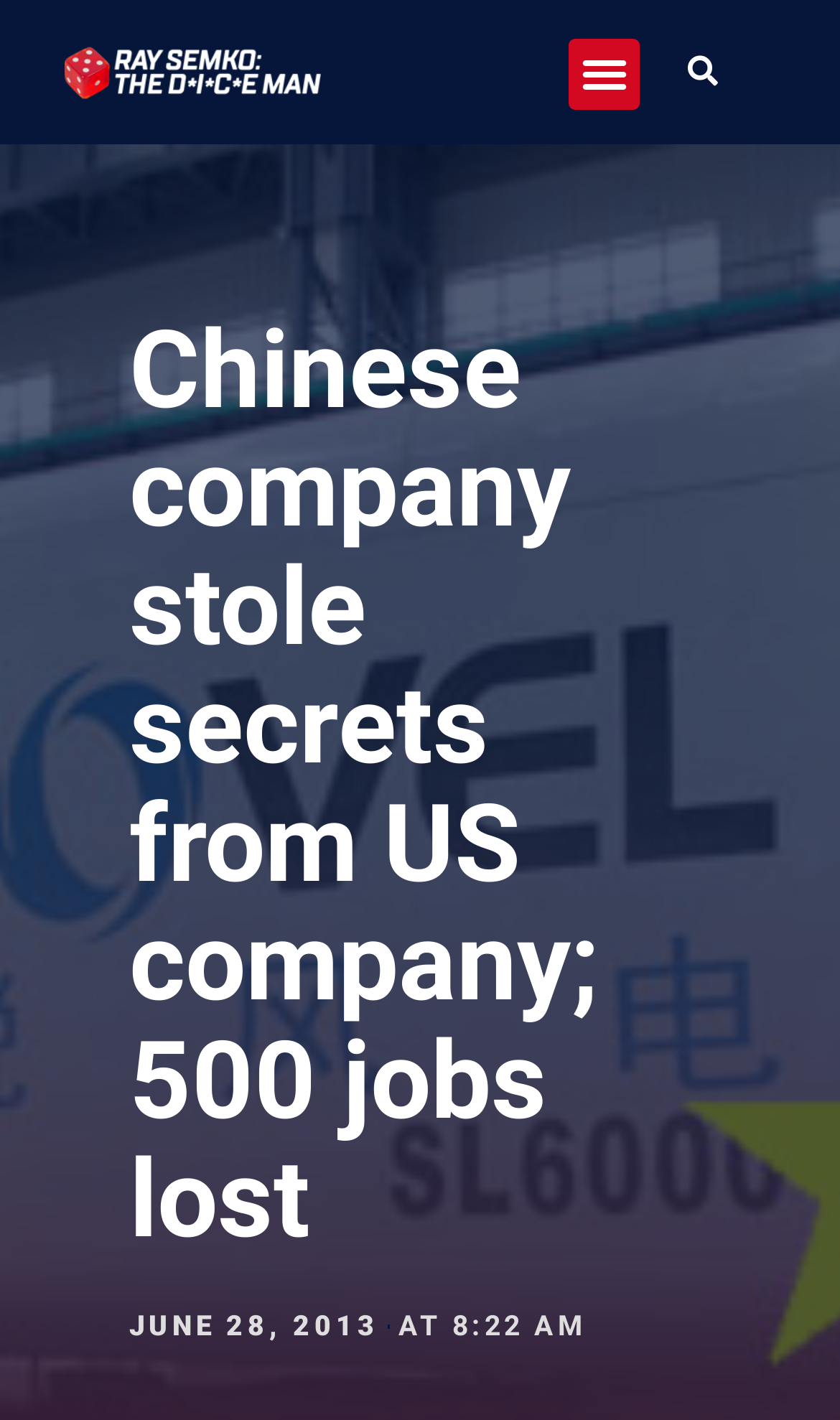Write an extensive caption that covers every aspect of the webpage.

The webpage appears to be a news article page. At the top, there is a menu toggle button on the right side, accompanied by a search bar with a search button. Below the search bar, there is a main heading that reads "Chinese company stole secrets from US company; 500 jobs lost", which takes up most of the width of the page. 

Underneath the main heading, there is a link on the left side with the date "JUNE 28, 2013", followed by a time stamp "8:22 AM" on the right side, with the text "AT" in between. The time stamp is displayed in a slightly smaller font size compared to the date.